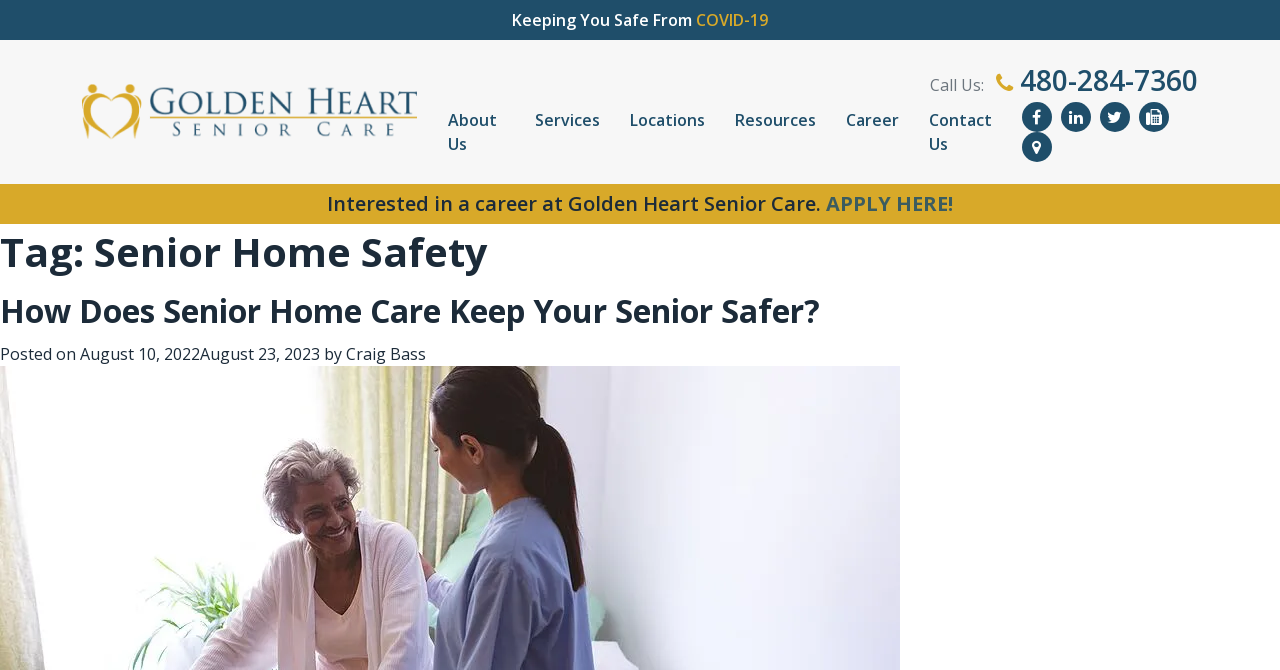Show the bounding box coordinates for the element that needs to be clicked to execute the following instruction: "Apply for a career". Provide the coordinates in the form of four float numbers between 0 and 1, i.e., [left, top, right, bottom].

[0.645, 0.284, 0.745, 0.324]